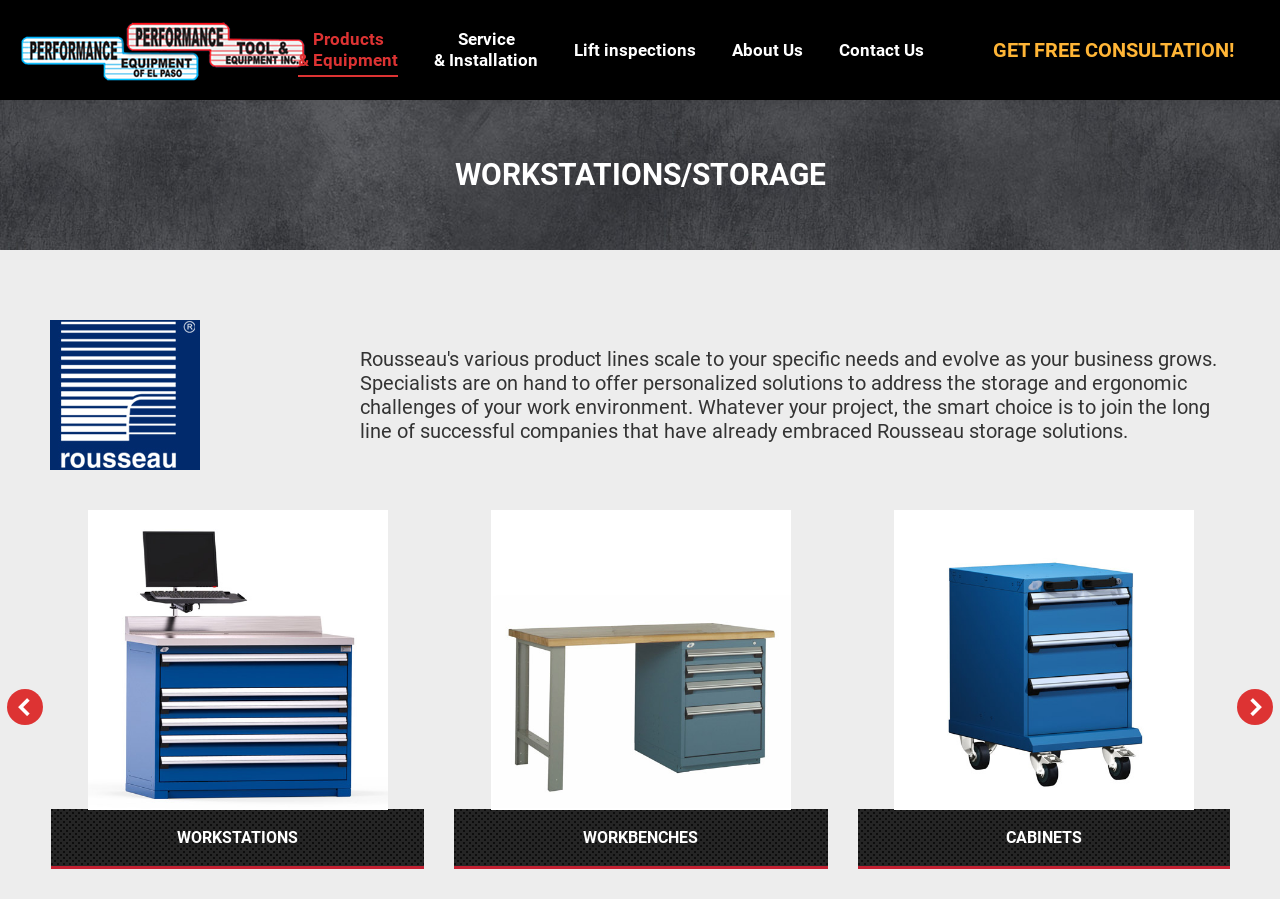Locate the bounding box coordinates of the clickable area needed to fulfill the instruction: "Explore workbenches".

[0.355, 0.567, 0.647, 0.966]